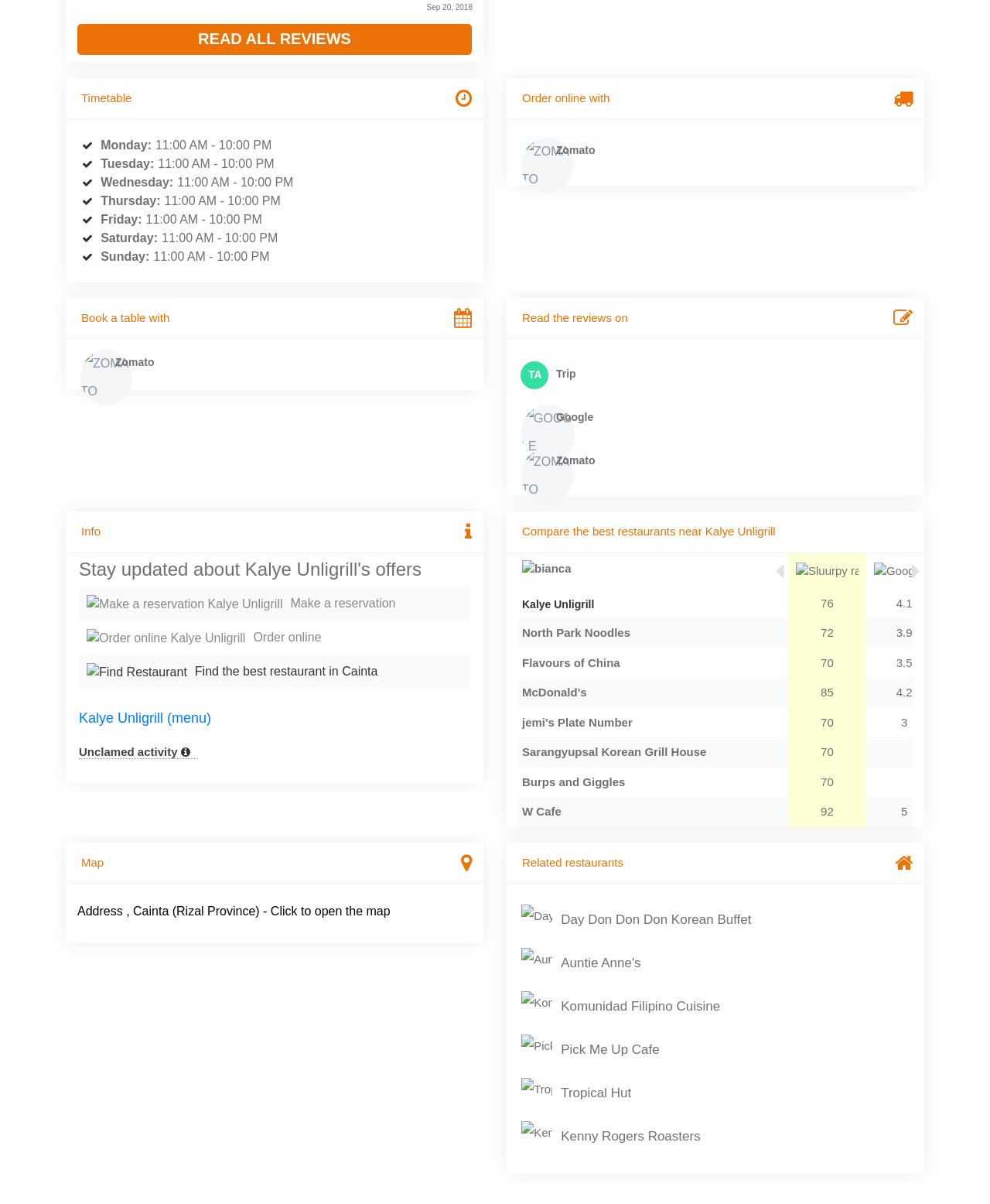Please specify the bounding box coordinates of the region to click in order to perform the following instruction: "Read all reviews".

[0.2, 0.025, 0.355, 0.039]